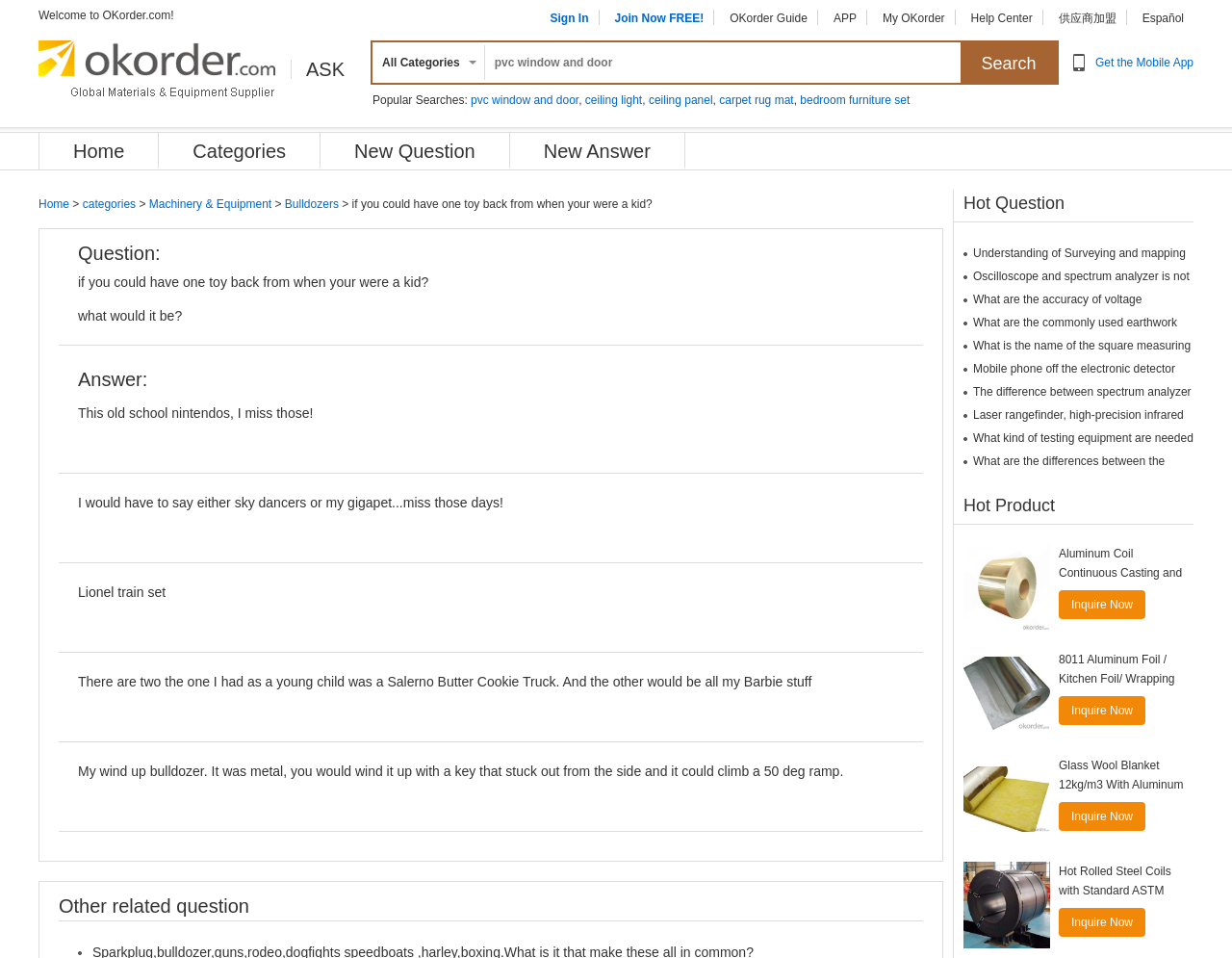What is the popular search term next to 'pvc window and door'?
Examine the image and give a concise answer in one word or a short phrase.

ceiling light